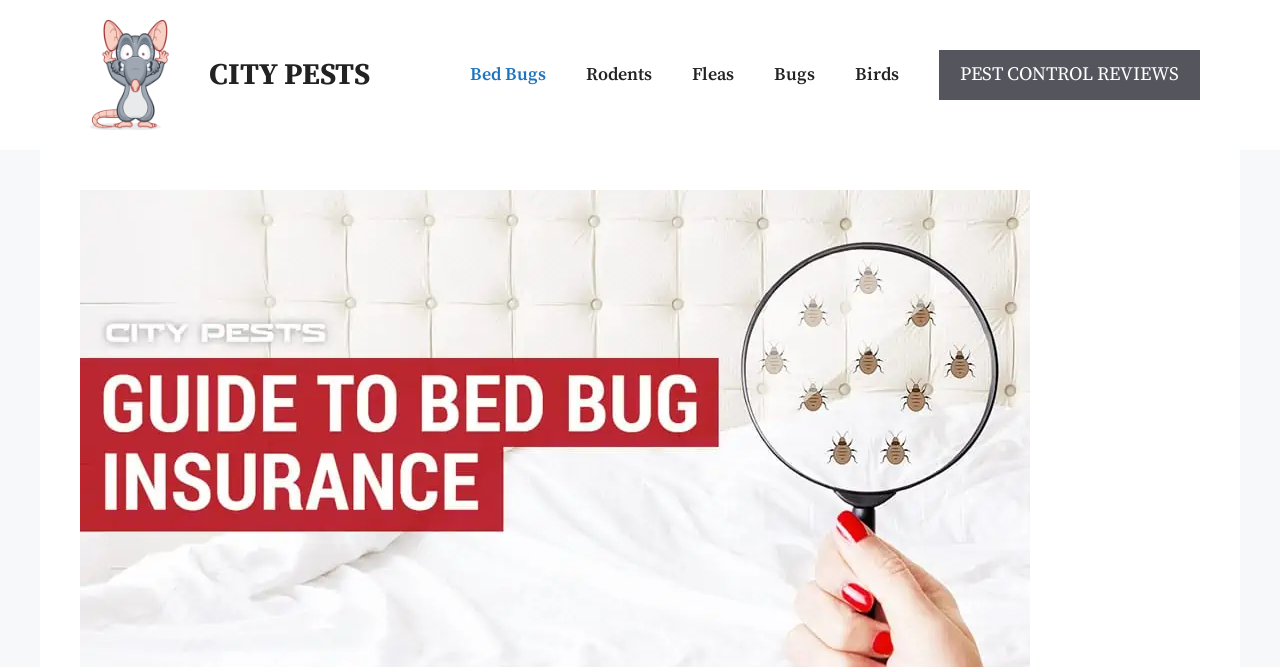How many navigation links are there?
Using the image, provide a detailed and thorough answer to the question.

I counted the number of links in the navigation element, which are 'Bed Bugs', 'Rodents', 'Fleas', 'Bugs', and 'Birds', to get the total number of navigation links.